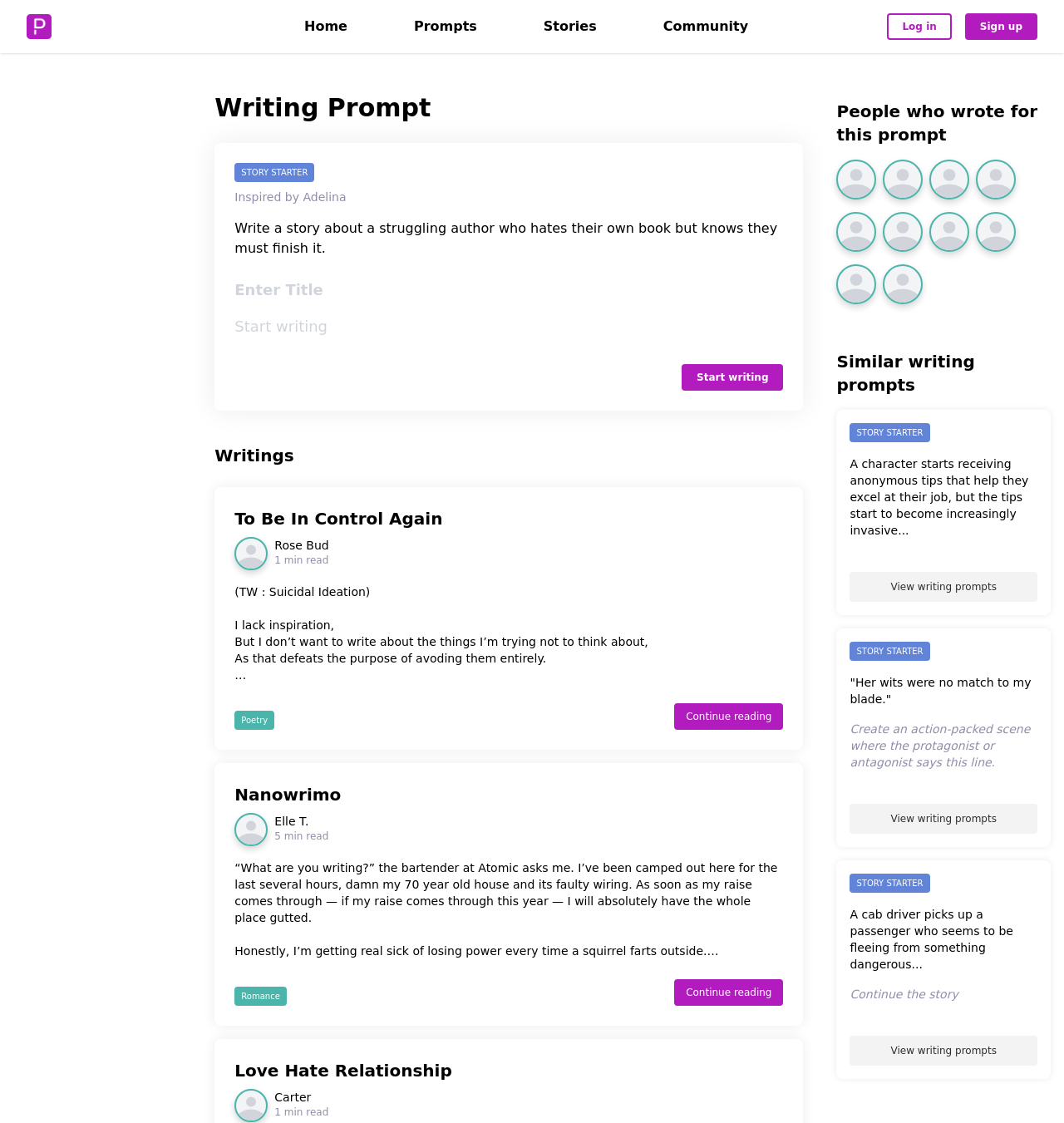Please locate the bounding box coordinates of the element that needs to be clicked to achieve the following instruction: "View the 'To Be In Control Again' story". The coordinates should be four float numbers between 0 and 1, i.e., [left, top, right, bottom].

[0.221, 0.452, 0.736, 0.472]